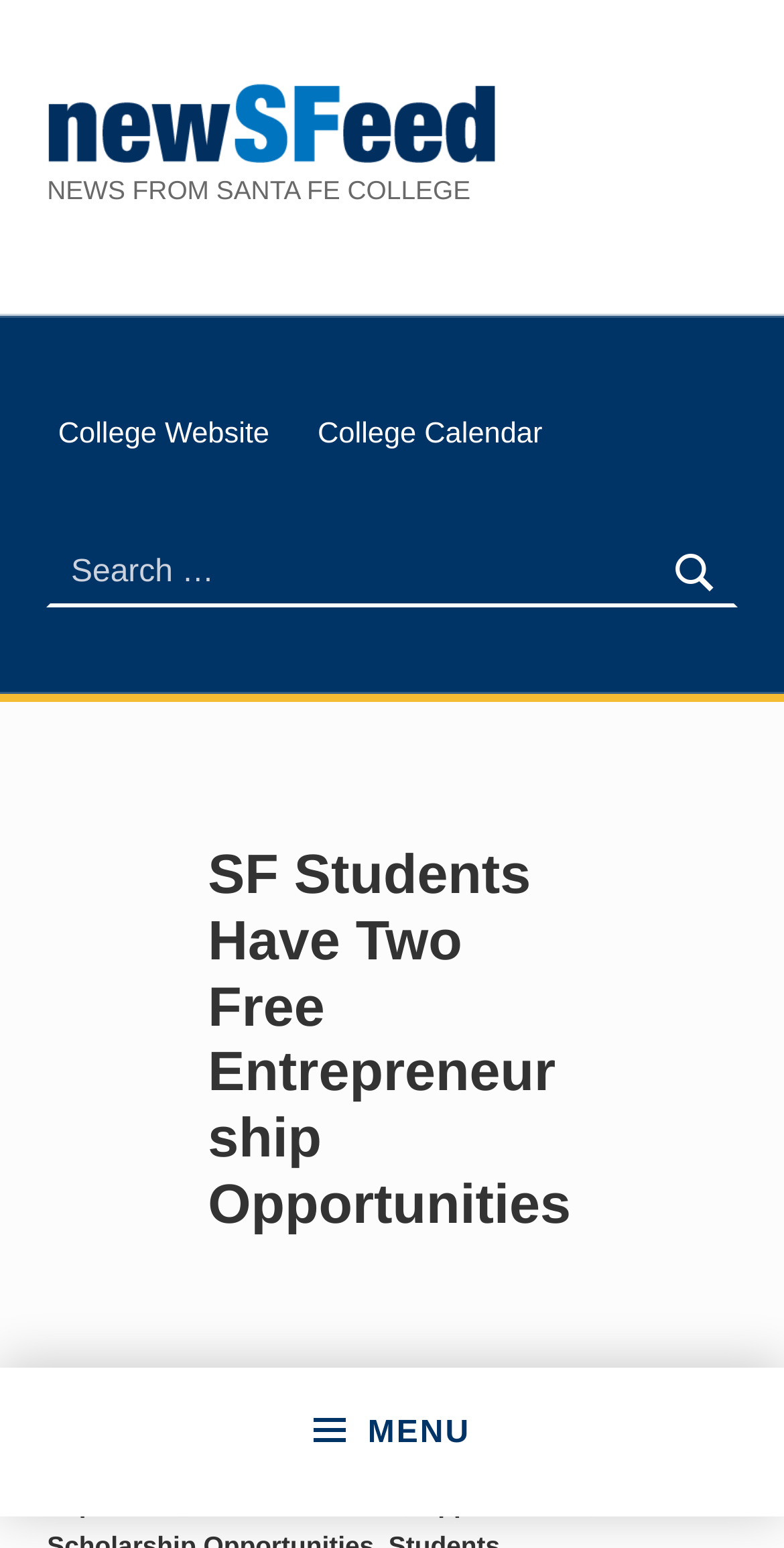Refer to the image and answer the question with as much detail as possible: How many categories are the news categorized in?

I looked at the 'CATEGORIZED IN:' section and found three categories: 'All News', 'Blount Center Expansion', and 'Opportunities'. Therefore, the news is categorized in 3 categories.